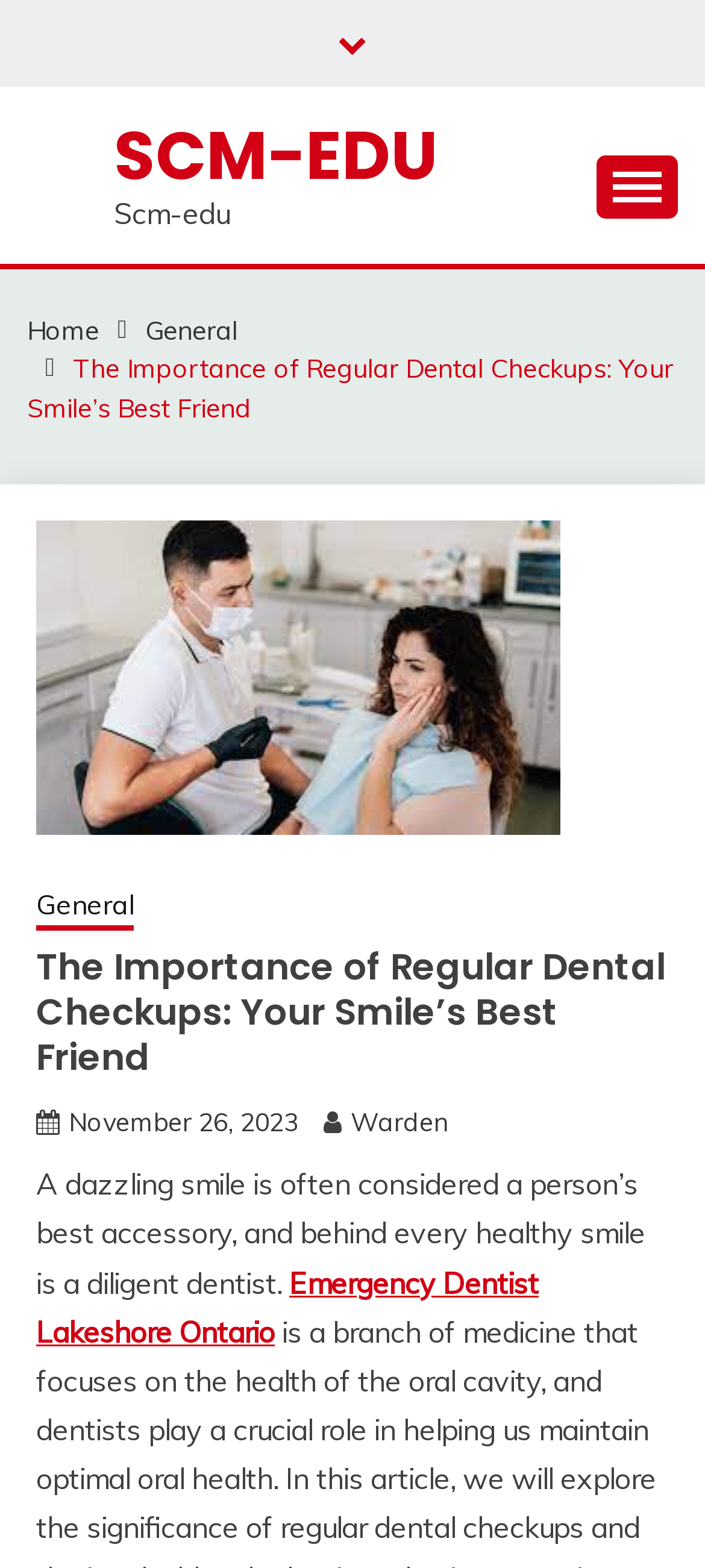What is the name of the dentist mentioned?
Look at the screenshot and respond with a single word or phrase.

None